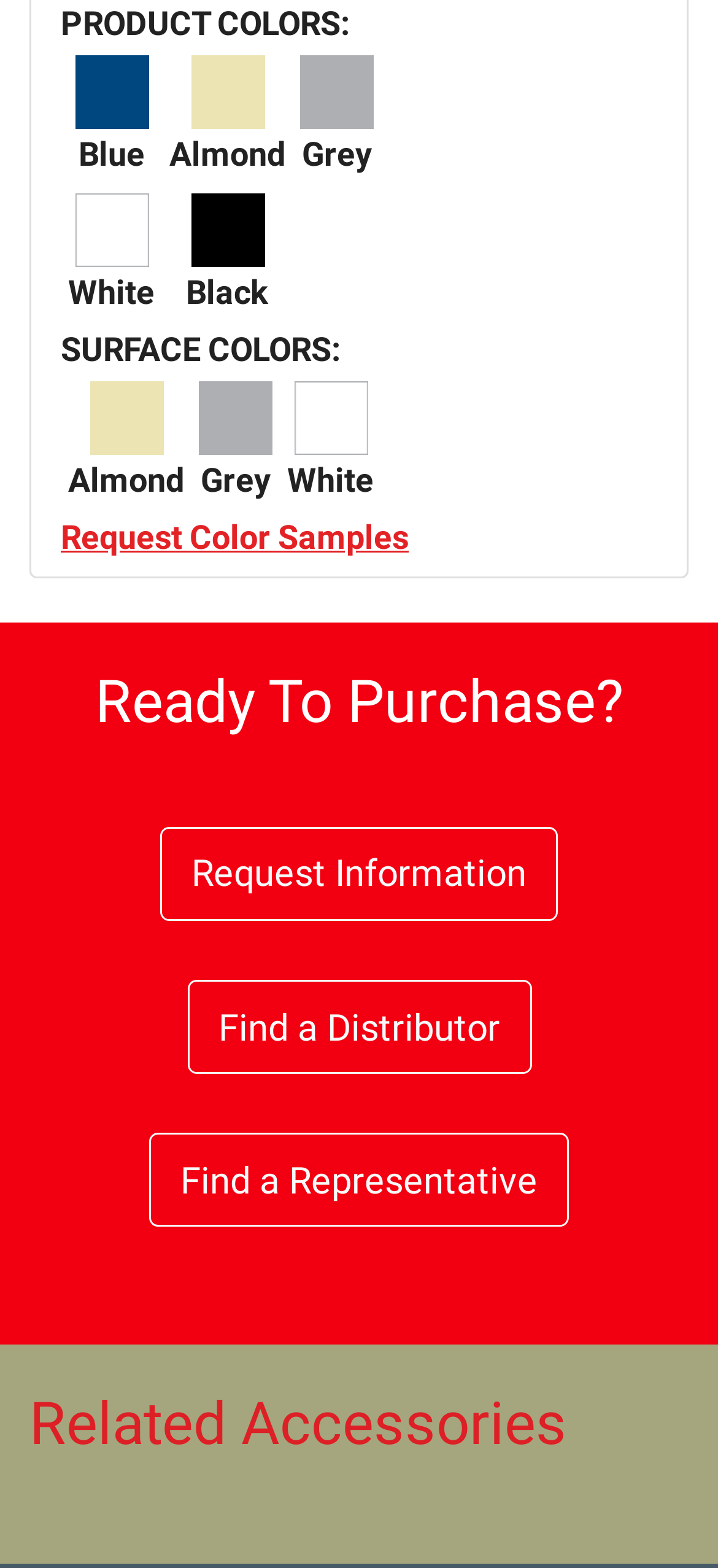How many surface colors are available?
Refer to the screenshot and deliver a thorough answer to the question presented.

There are three surface colors available because there are three table cells in the 'SURFACE COLORS' table, each containing a different color option.